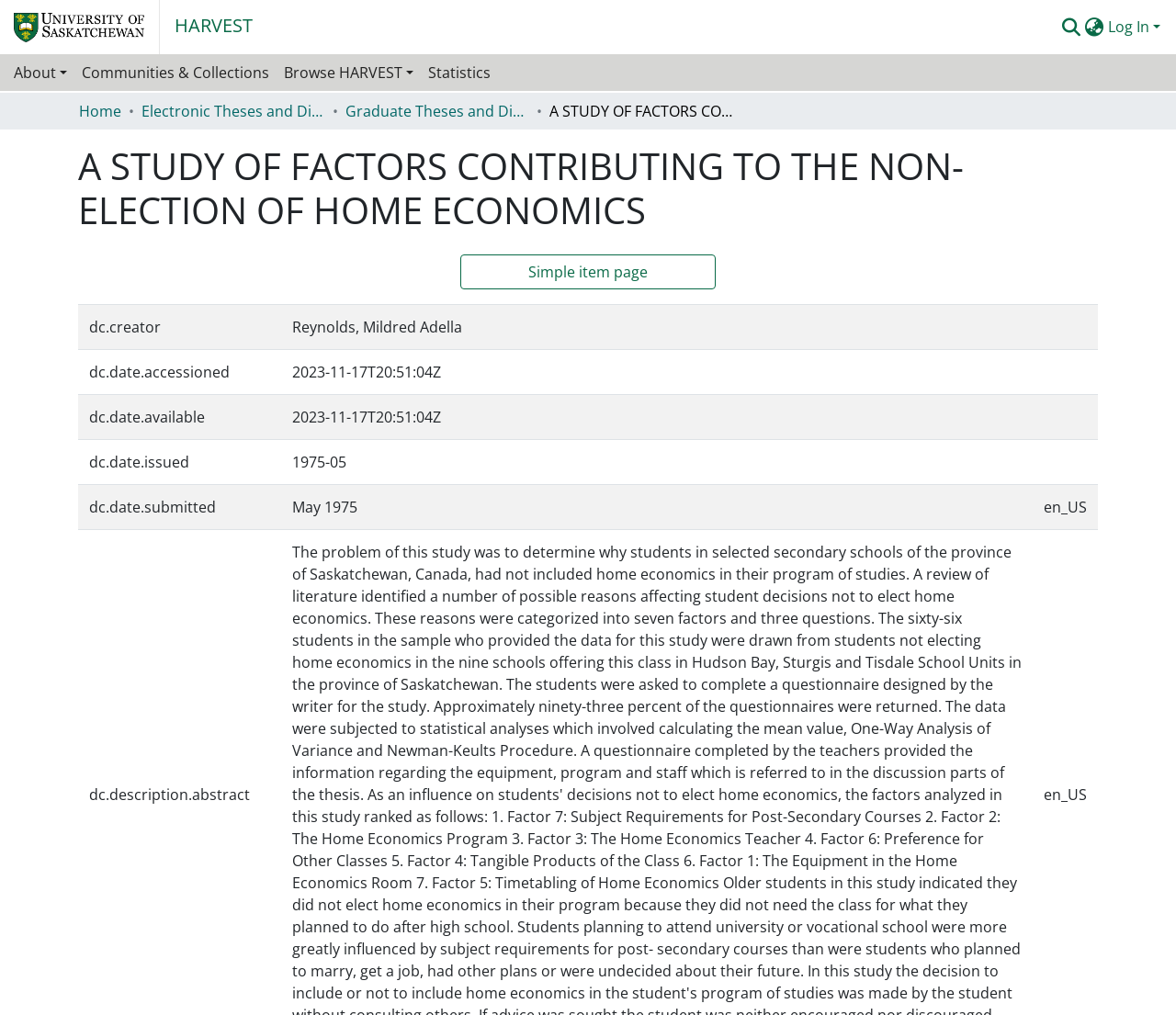Please identify the bounding box coordinates of the area that needs to be clicked to fulfill the following instruction: "Log in."

[0.941, 0.017, 0.988, 0.036]